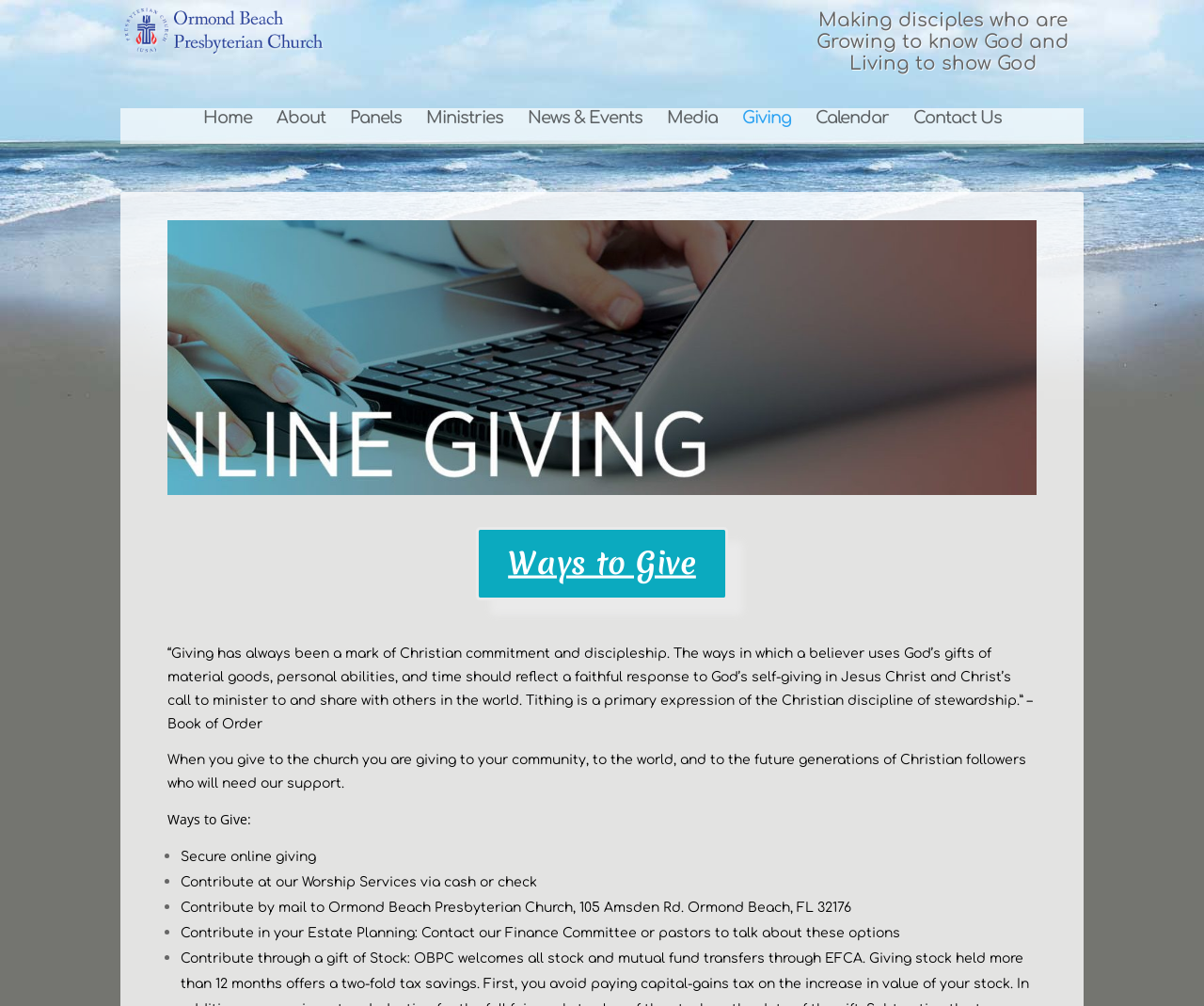Determine the bounding box coordinates of the clickable region to carry out the instruction: "Click on Home".

[0.168, 0.11, 0.209, 0.143]